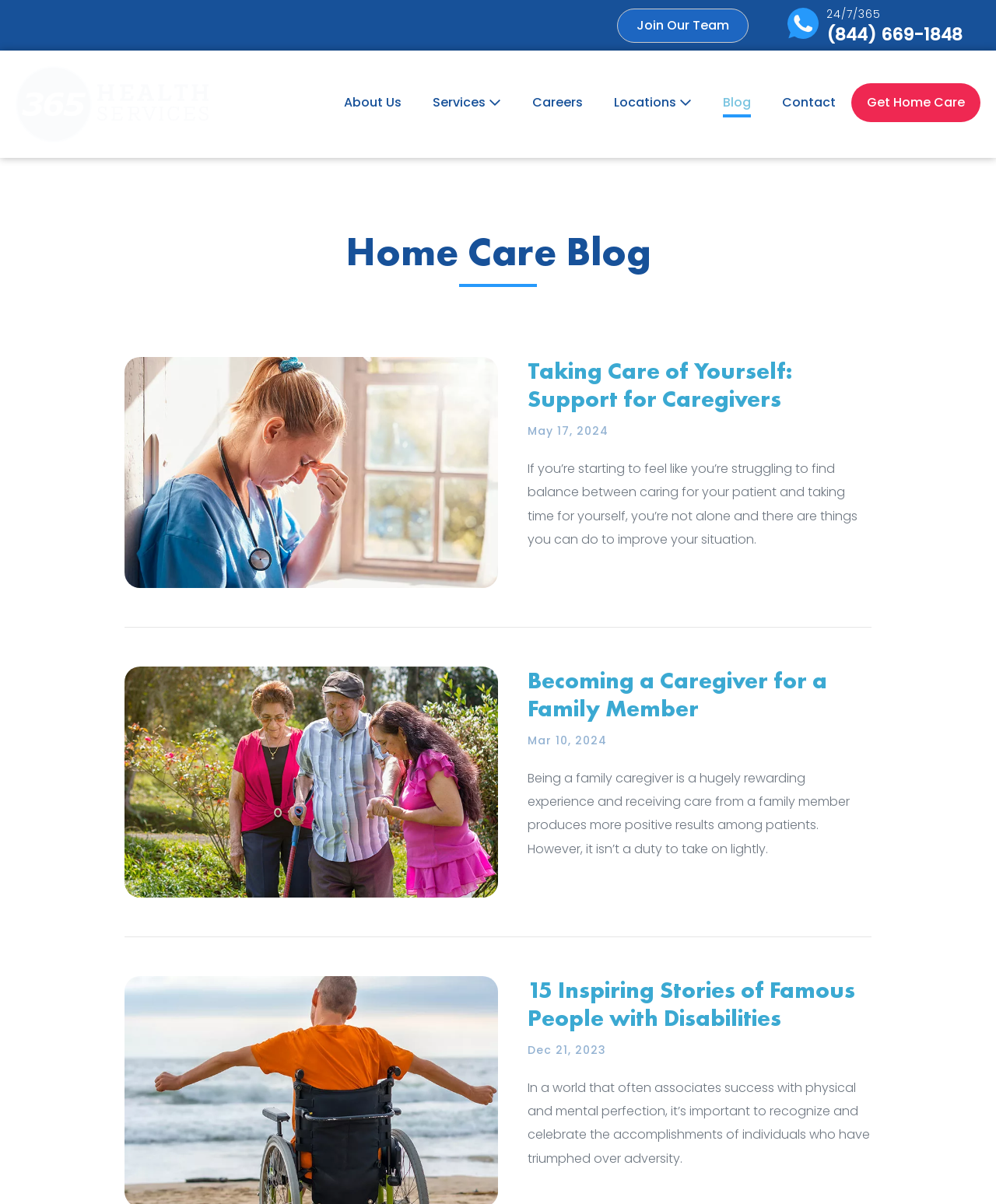Identify the bounding box coordinates of the region I need to click to complete this instruction: "Read the blog post 'Taking Care of Yourself: Support for Caregivers'".

[0.53, 0.296, 0.796, 0.344]